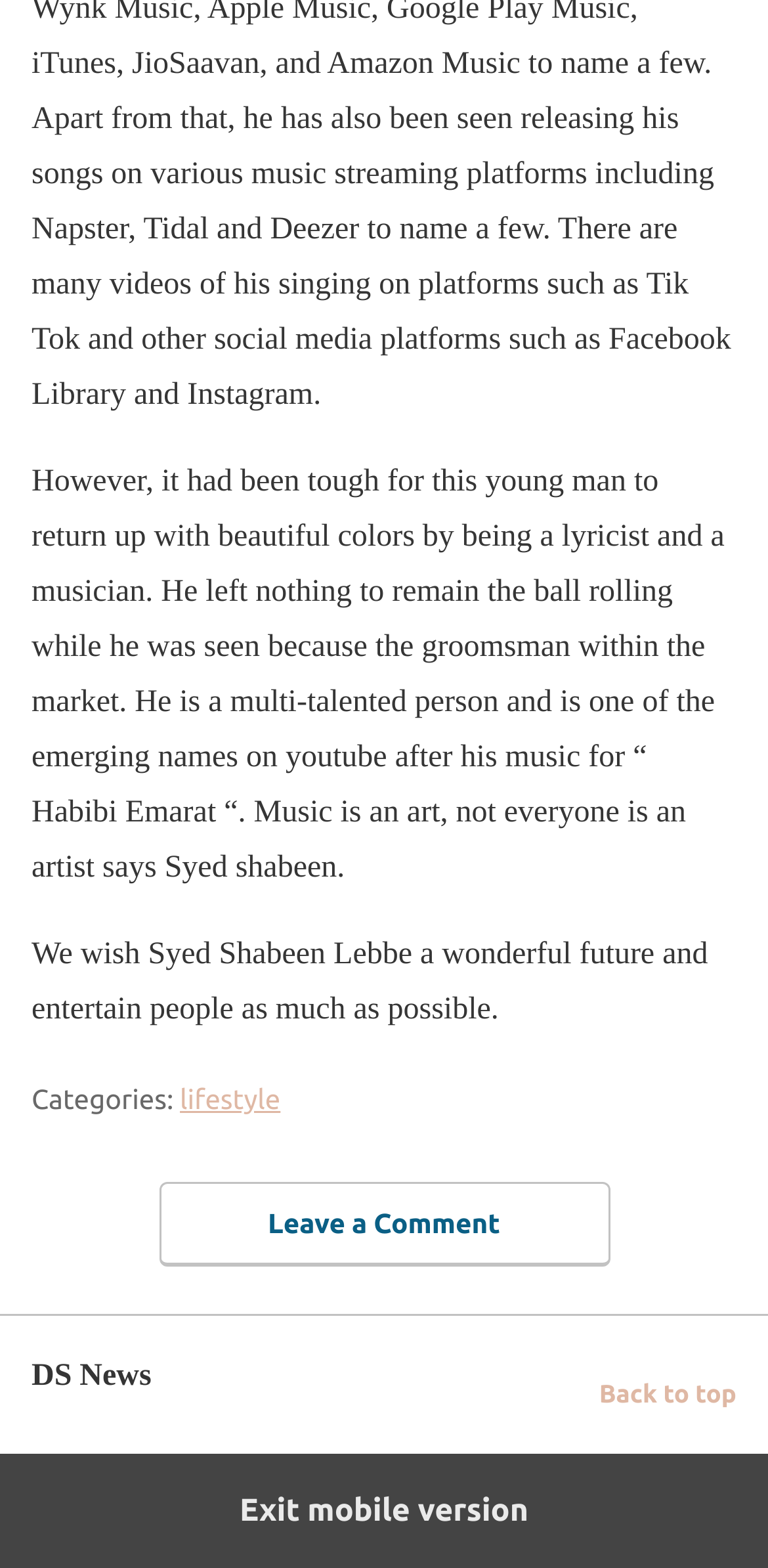Answer with a single word or phrase: 
What is Syed Shabeen Lebbe known for?

Music